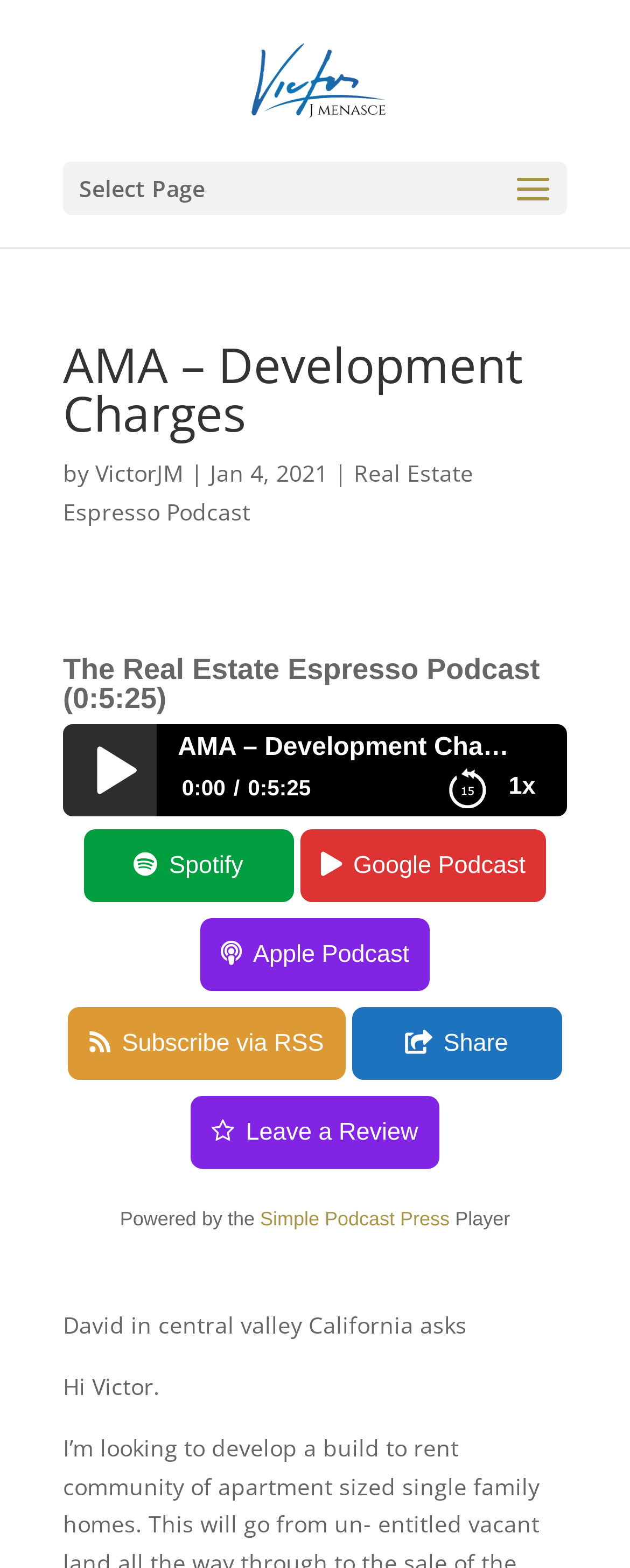Please indicate the bounding box coordinates of the element's region to be clicked to achieve the instruction: "Leave a review". Provide the coordinates as four float numbers between 0 and 1, i.e., [left, top, right, bottom].

[0.303, 0.699, 0.697, 0.746]